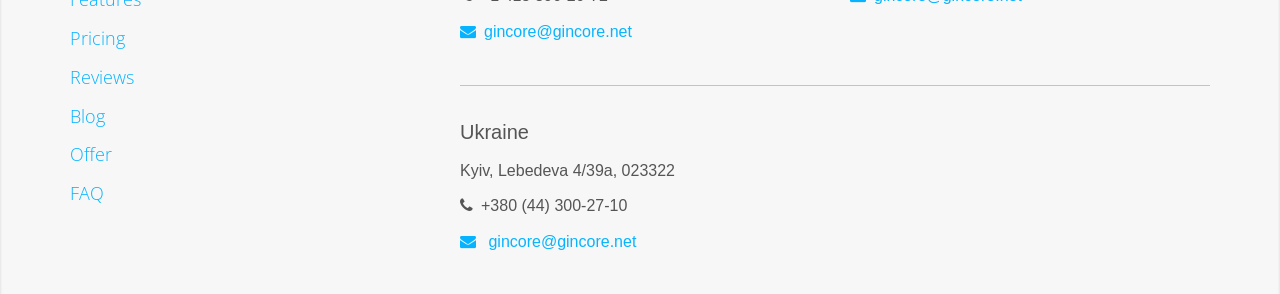Answer in one word or a short phrase: 
What is the email address to contact the company?

gincore@gincore.net